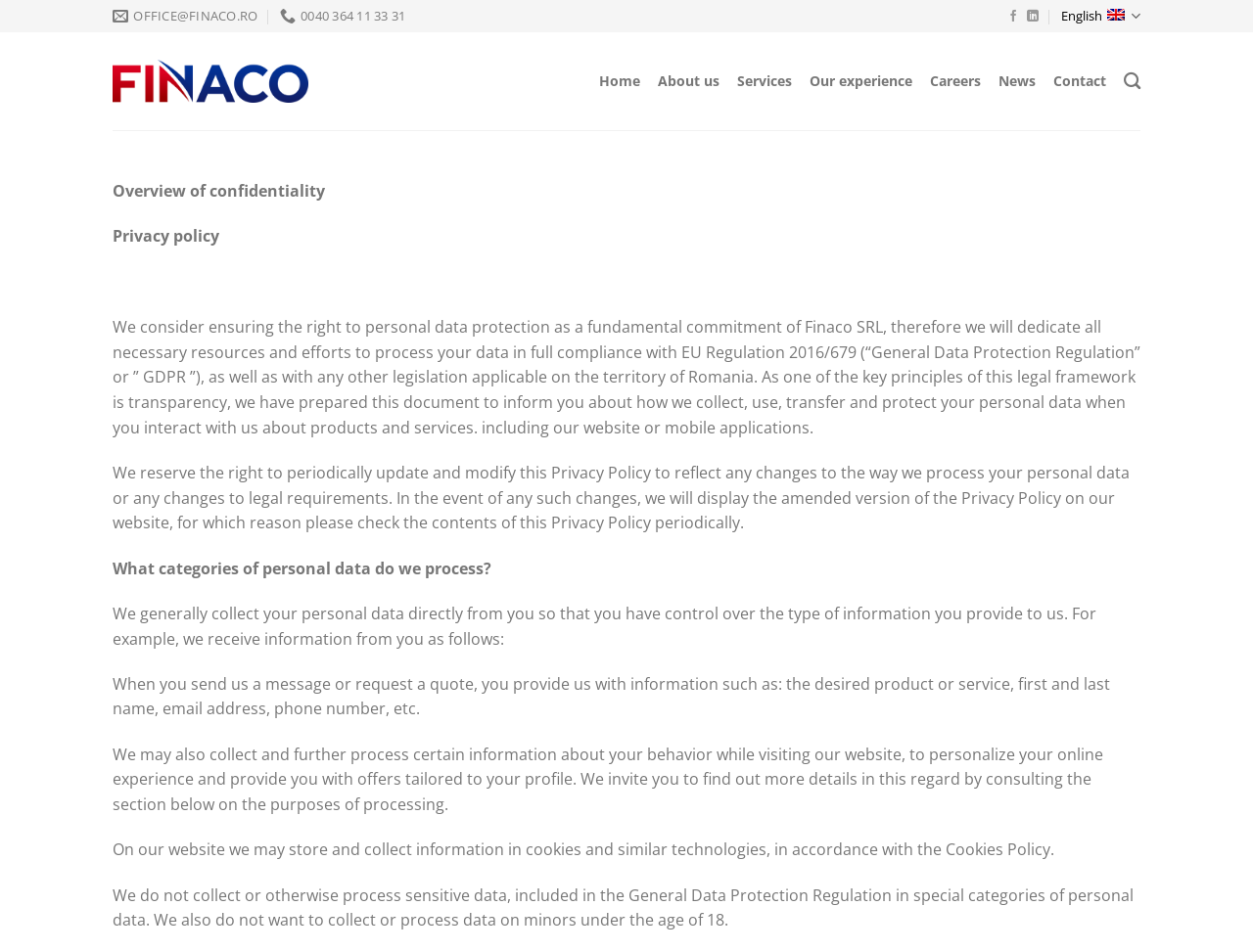What type of data does the company not collect?
Using the image, elaborate on the answer with as much detail as possible.

The company does not collect or process sensitive data, as stated in the static text 'We do not collect or otherwise process sensitive data, included in the General Data Protection Regulation in special categories of personal data.' This suggests that the company adheres to the General Data Protection Regulation and does not collect sensitive information.